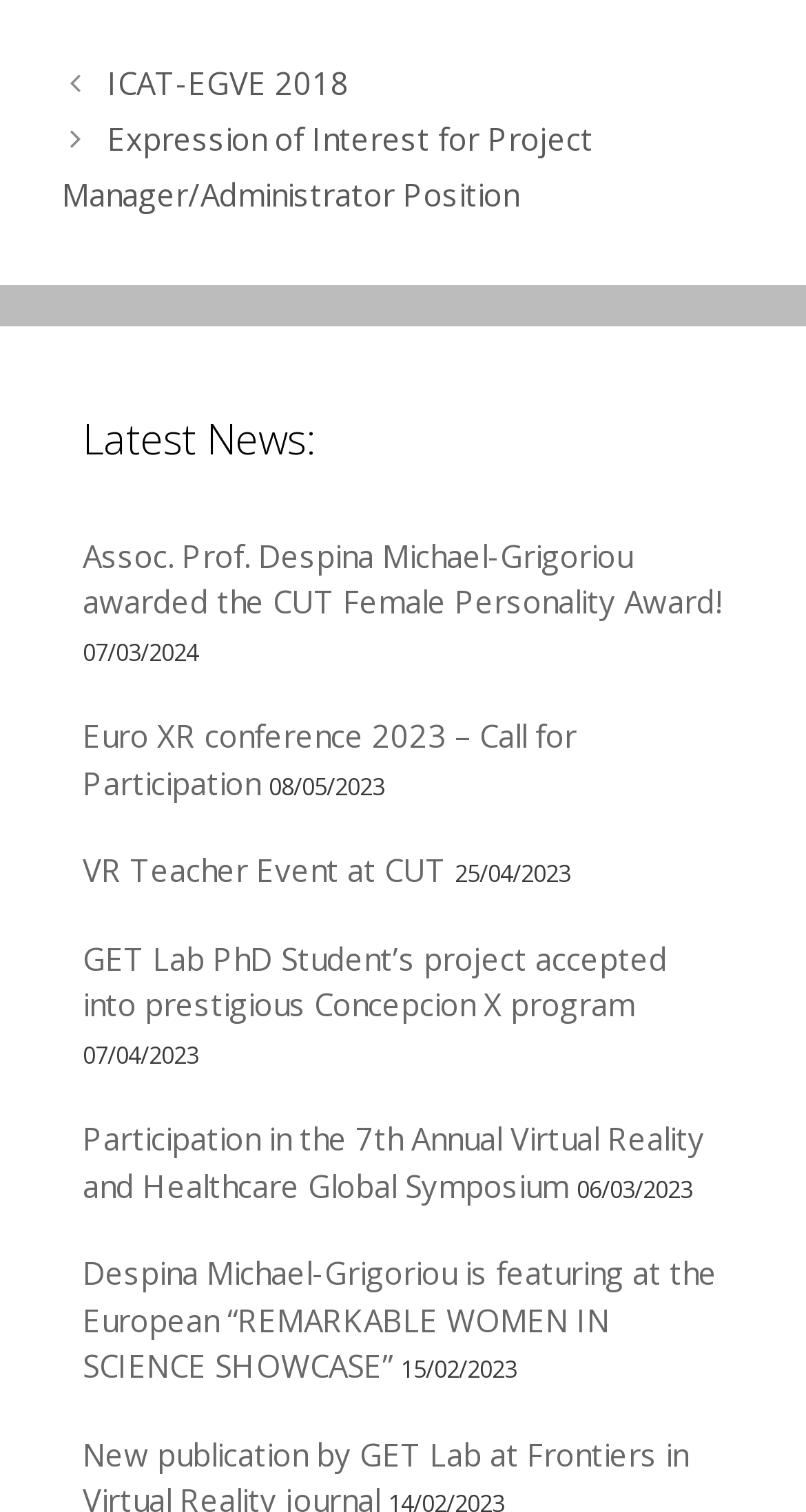What is the category of the news articles?
From the details in the image, answer the question comprehensively.

I looked at the heading element with OCR text 'Latest News:' and inferred that the news articles listed below it belong to this category.